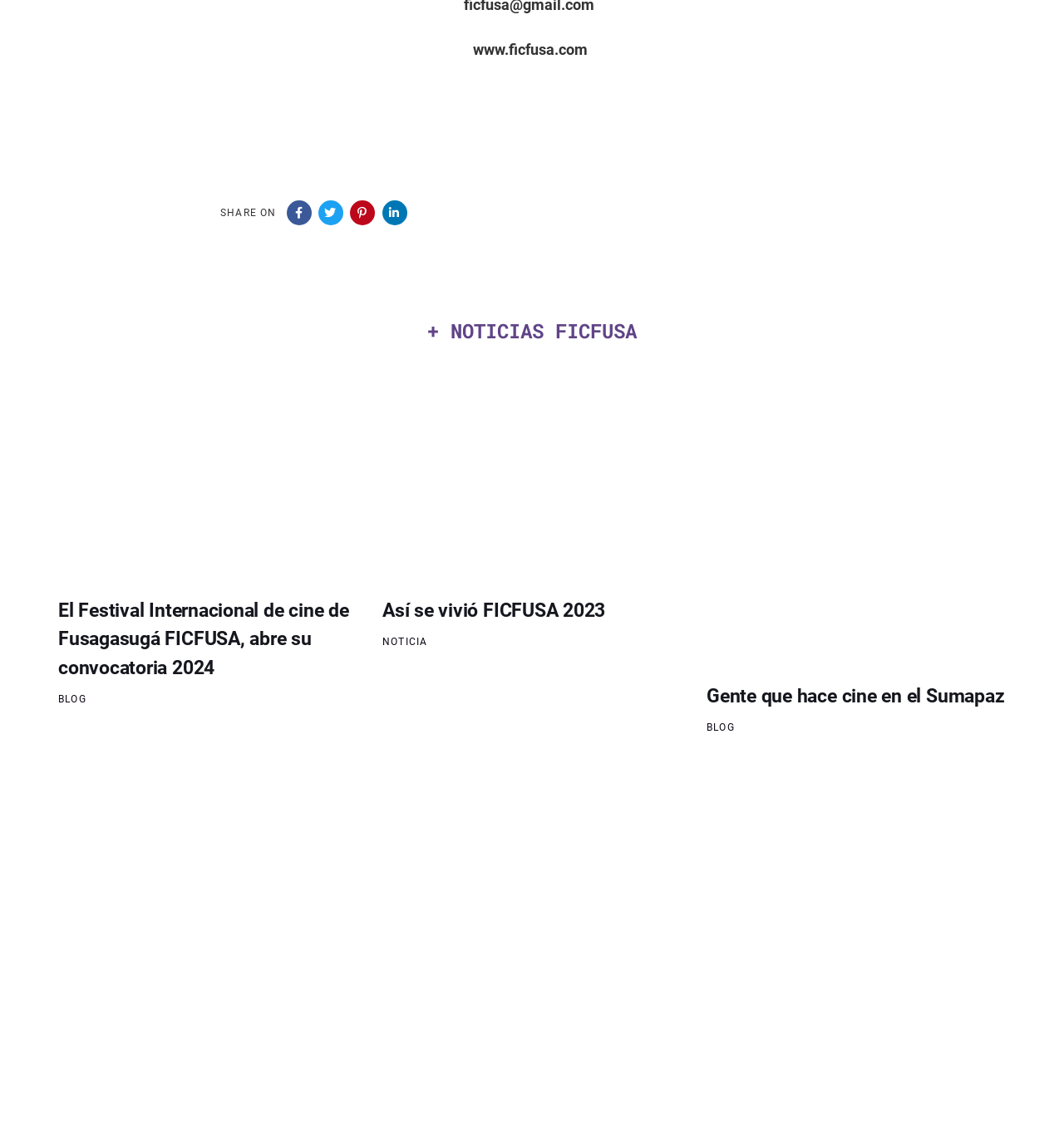How many articles are on the webpage?
Answer briefly with a single word or phrase based on the image.

3